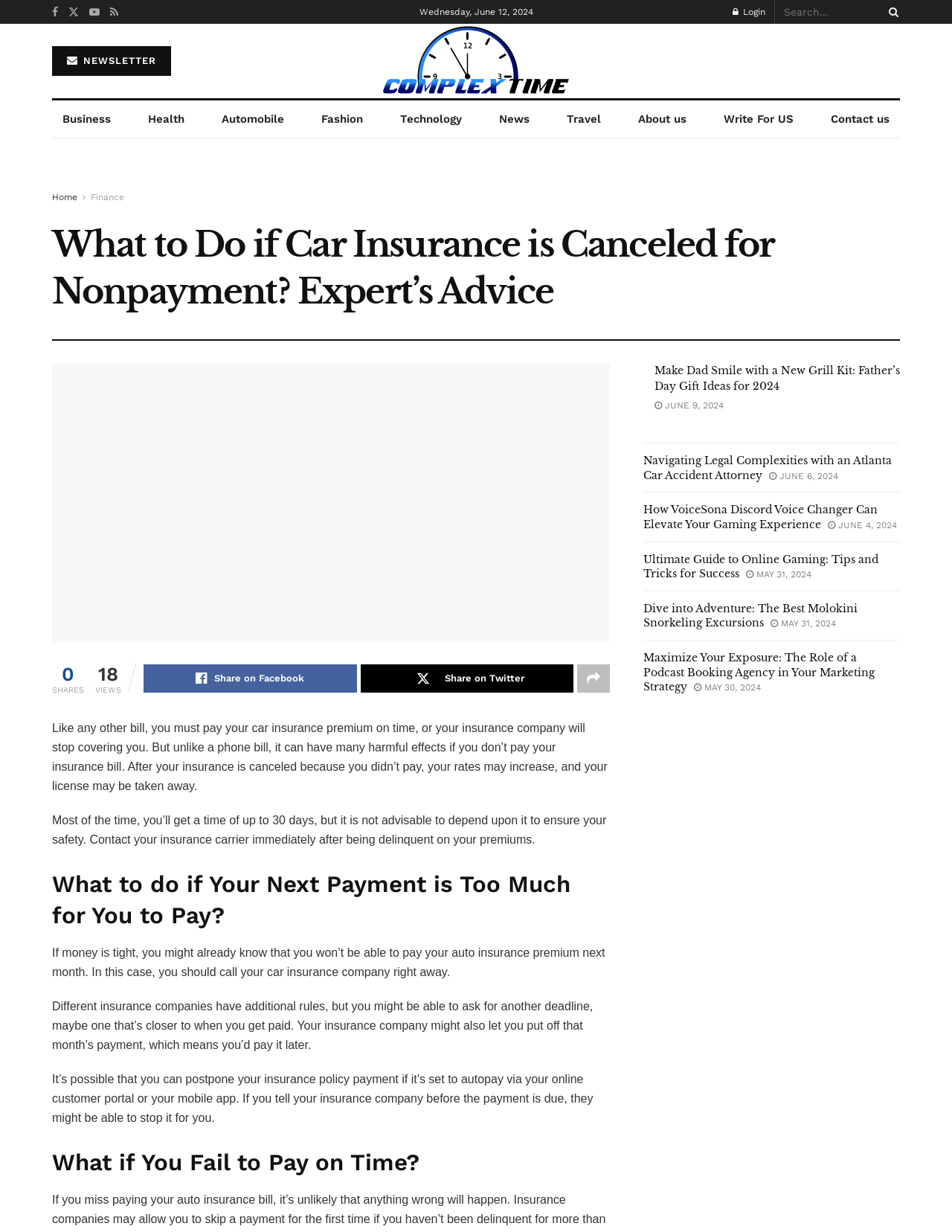Using the format (top-left x, top-left y, bottom-right x, bottom-right y), and given the element description, identify the bounding box coordinates within the screenshot: alt="Complex Time"

[0.402, 0.021, 0.598, 0.078]